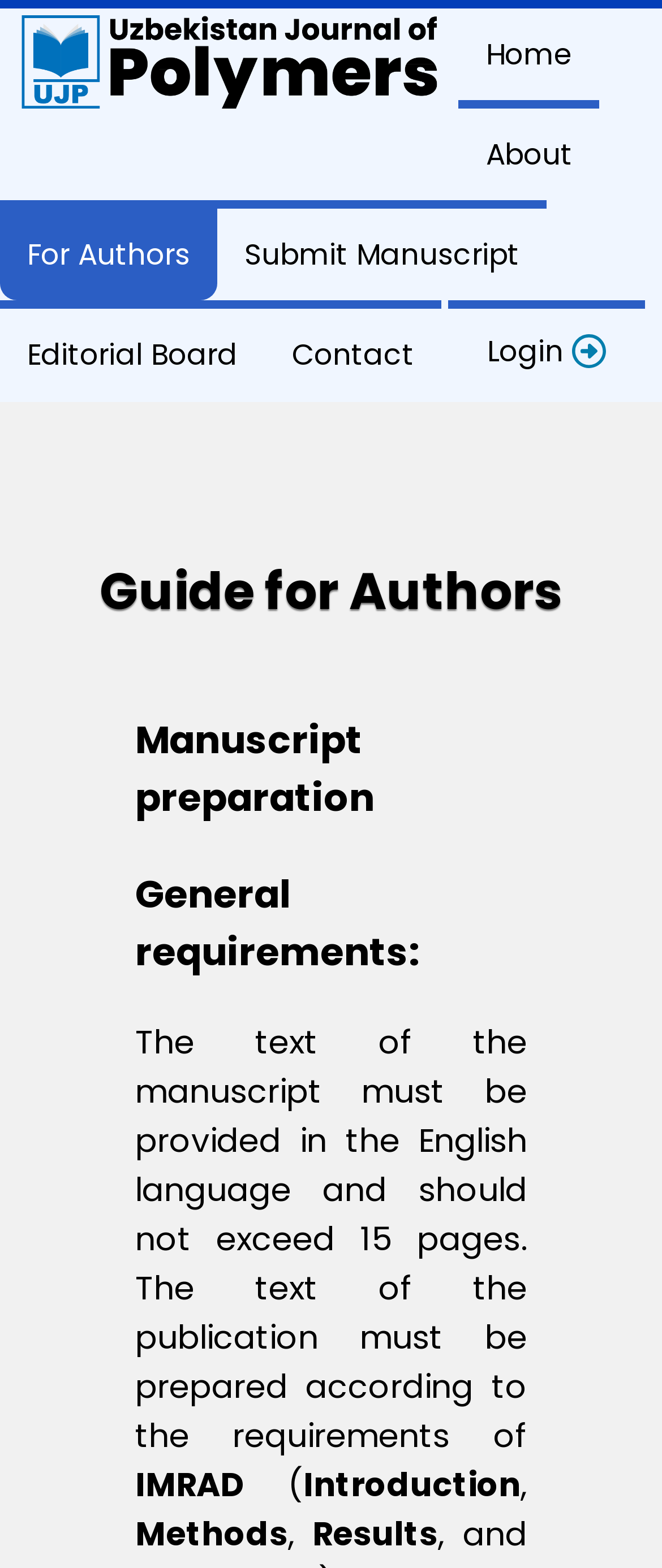Reply to the question with a brief word or phrase: What is the topic of the 'Guide for Authors' section?

Manuscript preparation